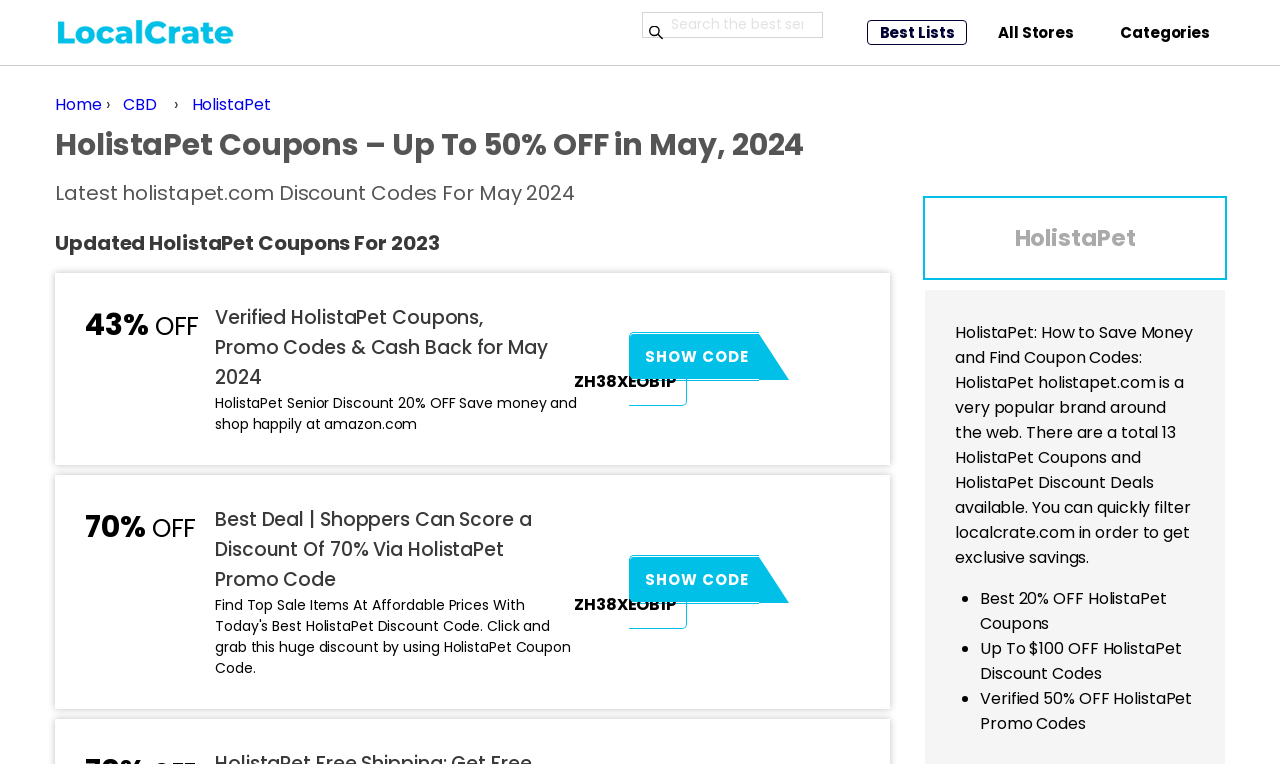How many HolistaPet Coupons and Discount Deals are available?
Could you give a comprehensive explanation in response to this question?

I found the answer by reading the text 'There are a total 13 HolistaPet Coupons and HolistaPet Discount Deals available.' which provides the exact number of HolistaPet Coupons and Discount Deals available.